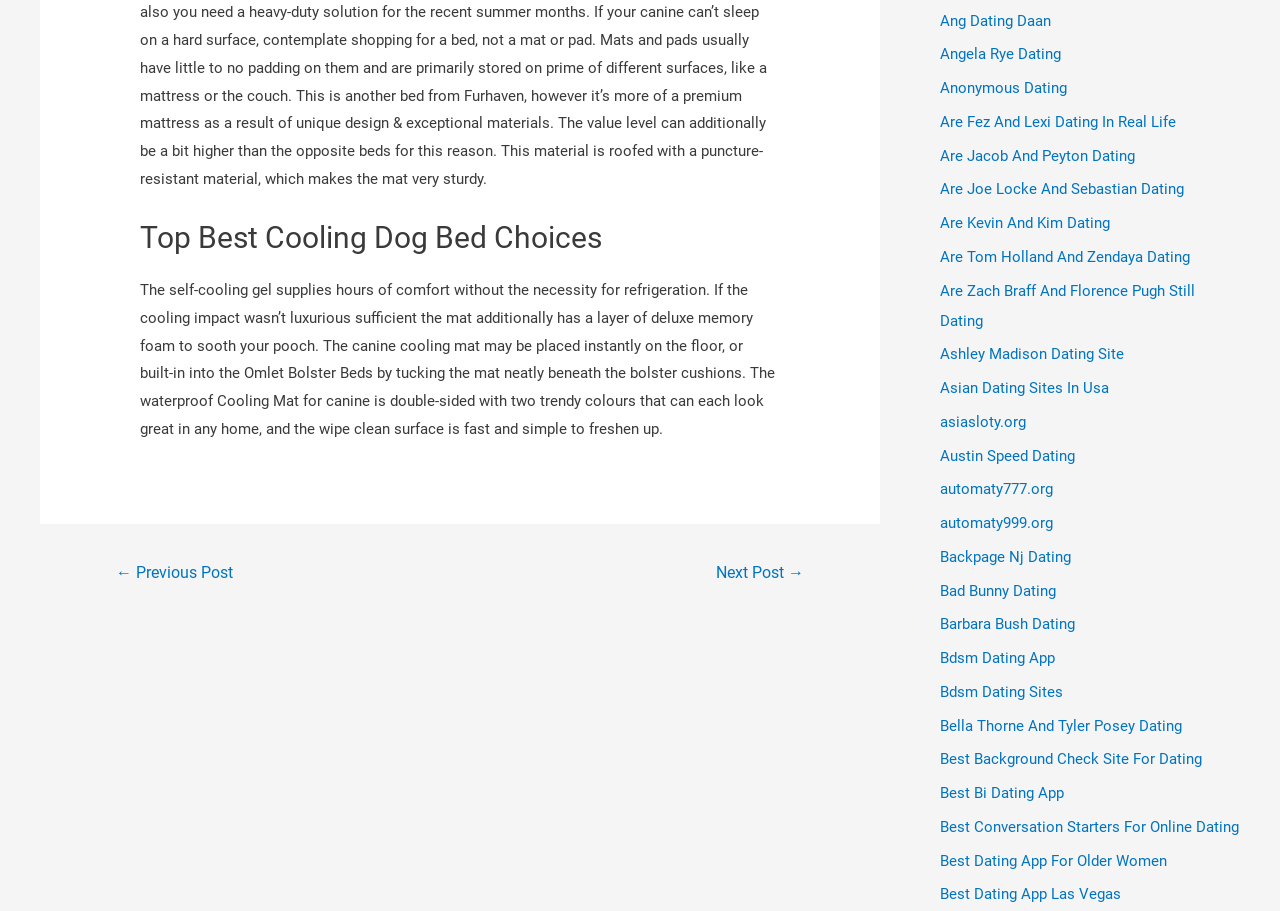What is the position of the navigation element?
Provide a detailed answer to the question, using the image to inform your response.

Based on the bounding box coordinates, the navigation element 'Posts' is located below the main heading 'Top Best Cooling Dog Bed Choices', with a y1 coordinate of 0.575, which is higher than the y1 coordinate of the main heading.